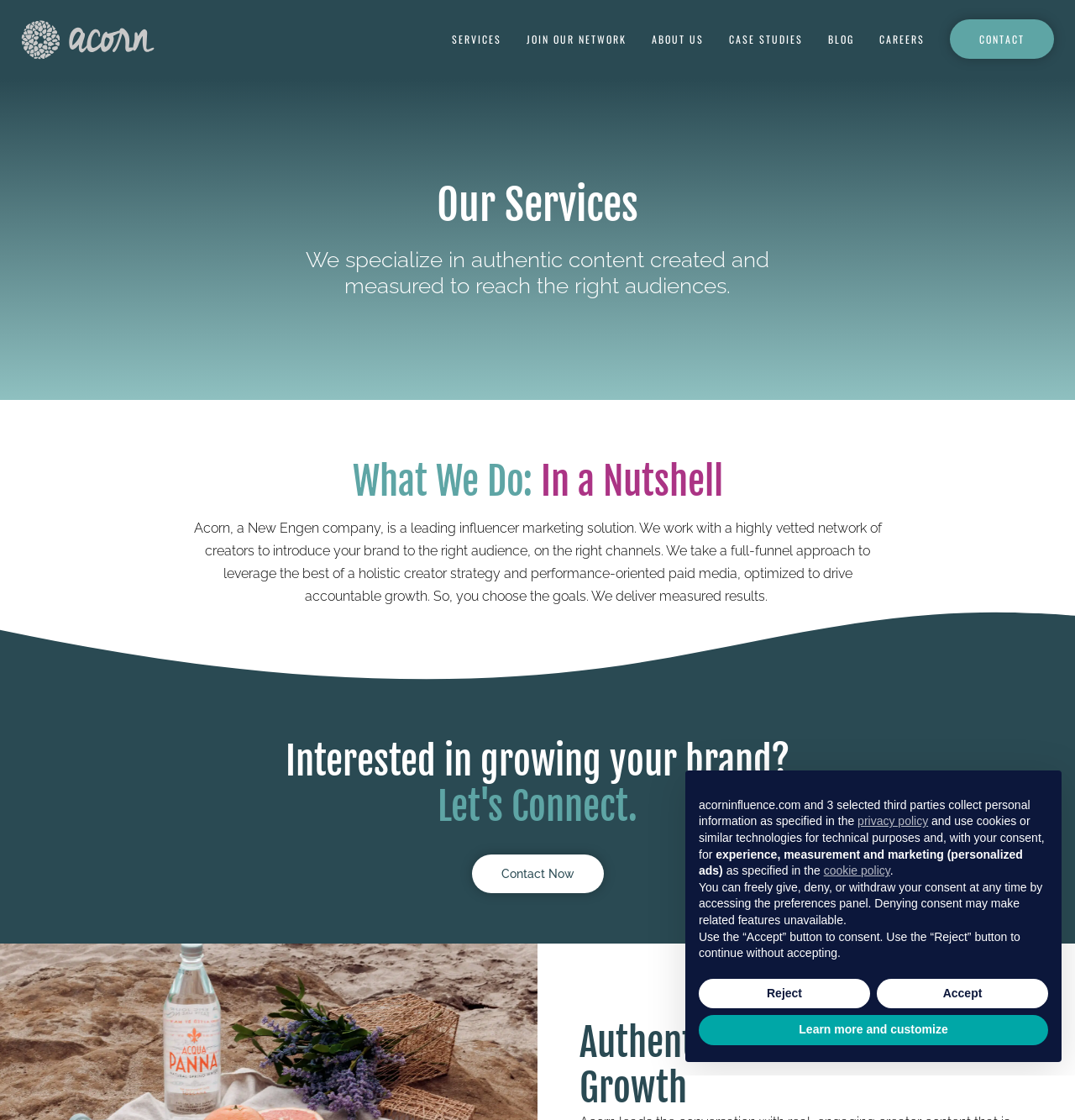Please provide the bounding box coordinates for the element that needs to be clicked to perform the instruction: "Click the CONTACT link". The coordinates must consist of four float numbers between 0 and 1, formatted as [left, top, right, bottom].

[0.884, 0.017, 0.98, 0.053]